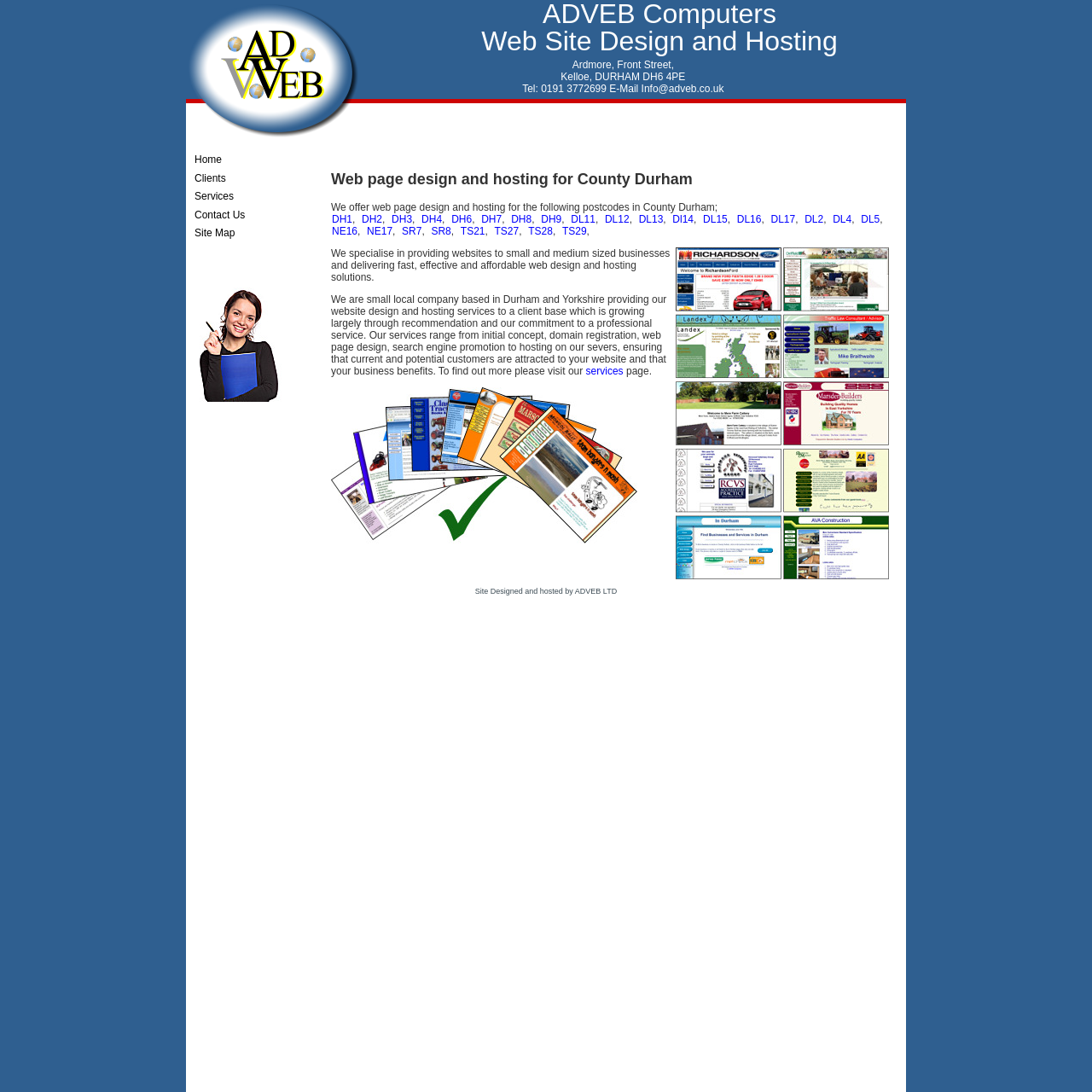Determine the bounding box coordinates in the format (top-left x, top-left y, bottom-right x, bottom-right y). Ensure all values are floating point numbers between 0 and 1. Identify the bounding box of the UI element described by: Clients

[0.178, 0.155, 0.207, 0.172]